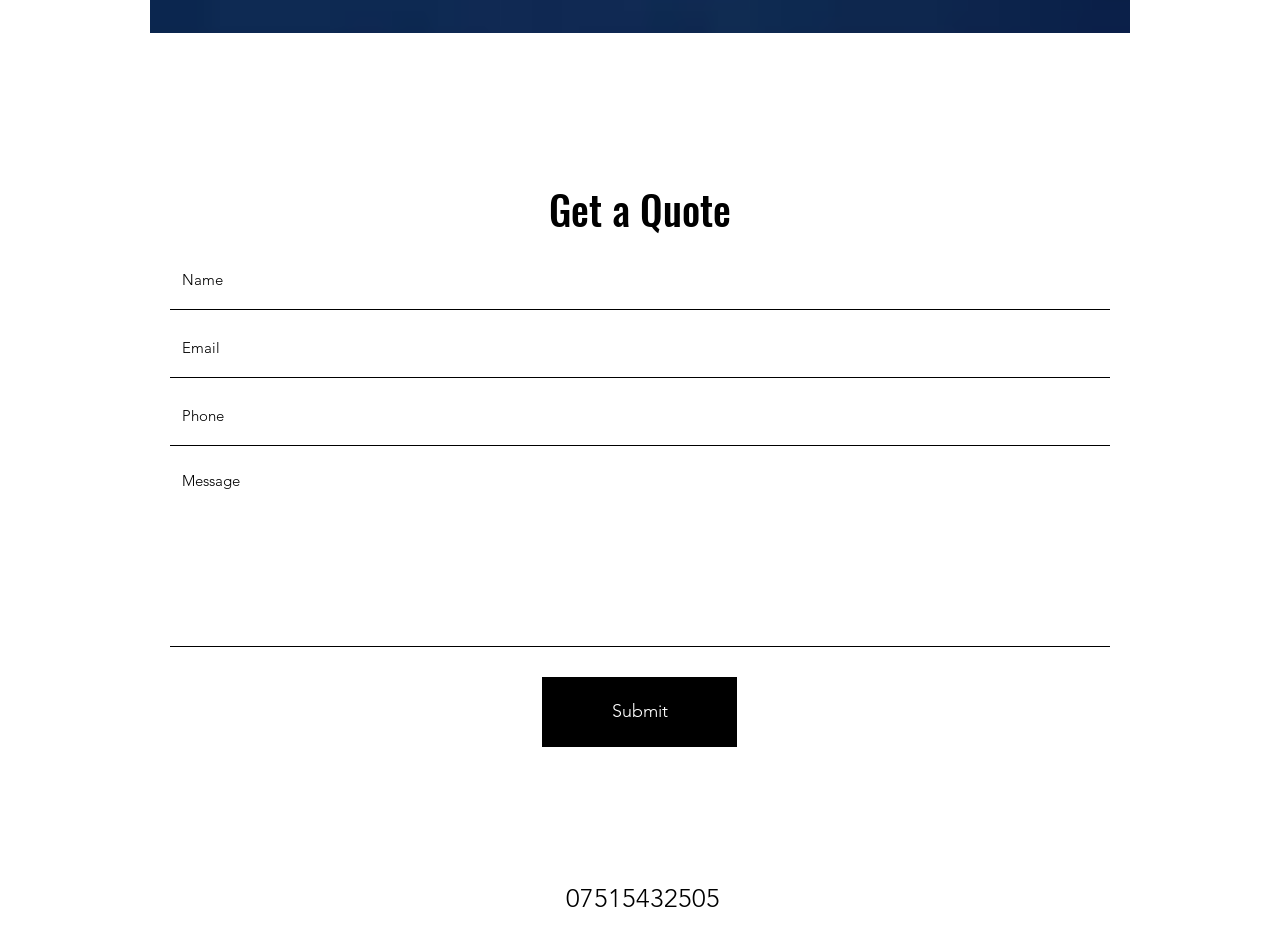What is the phone number displayed on the page?
Kindly offer a comprehensive and detailed response to the question.

The phone number '07515432505' is displayed at the bottom of the page, which can be used to contact the company or service provider.